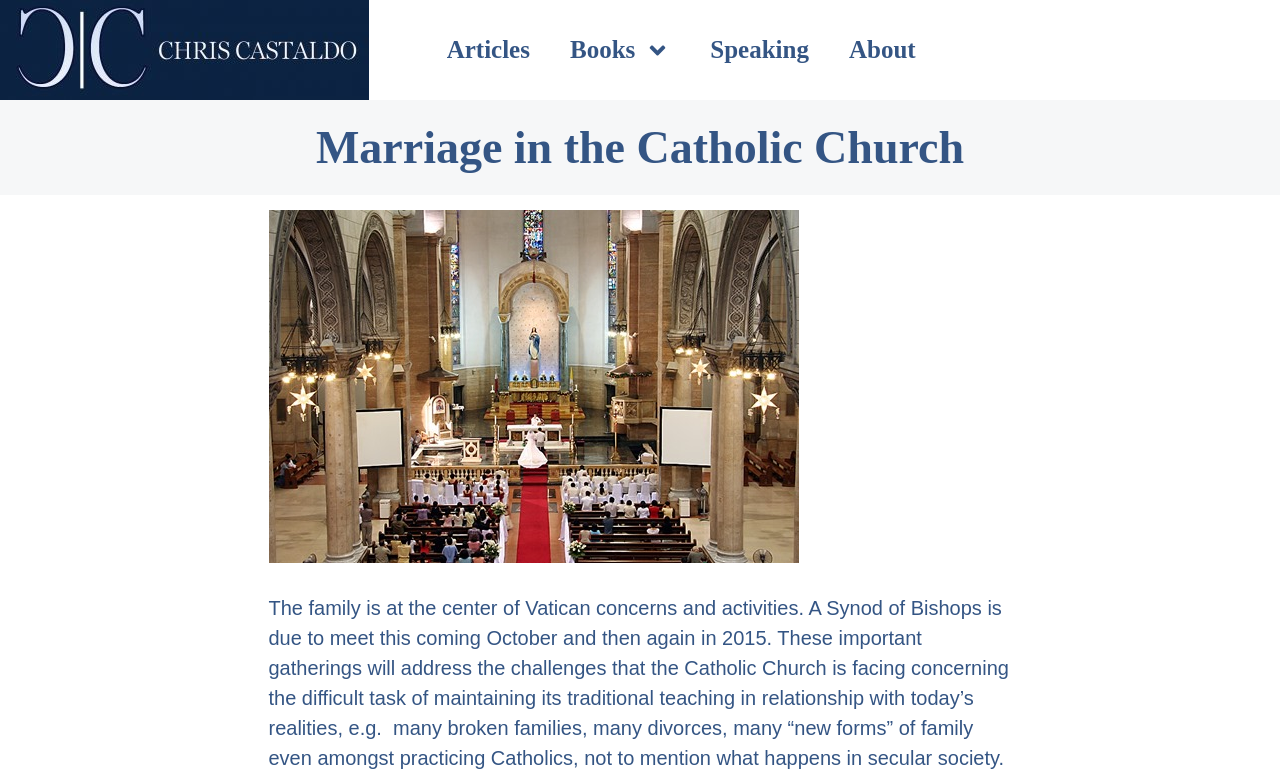Find the bounding box coordinates for the UI element whose description is: "alt="Cathedral_Wedding" title="Cathedral_Wedding"". The coordinates should be four float numbers between 0 and 1, in the format [left, top, right, bottom].

[0.21, 0.711, 0.624, 0.738]